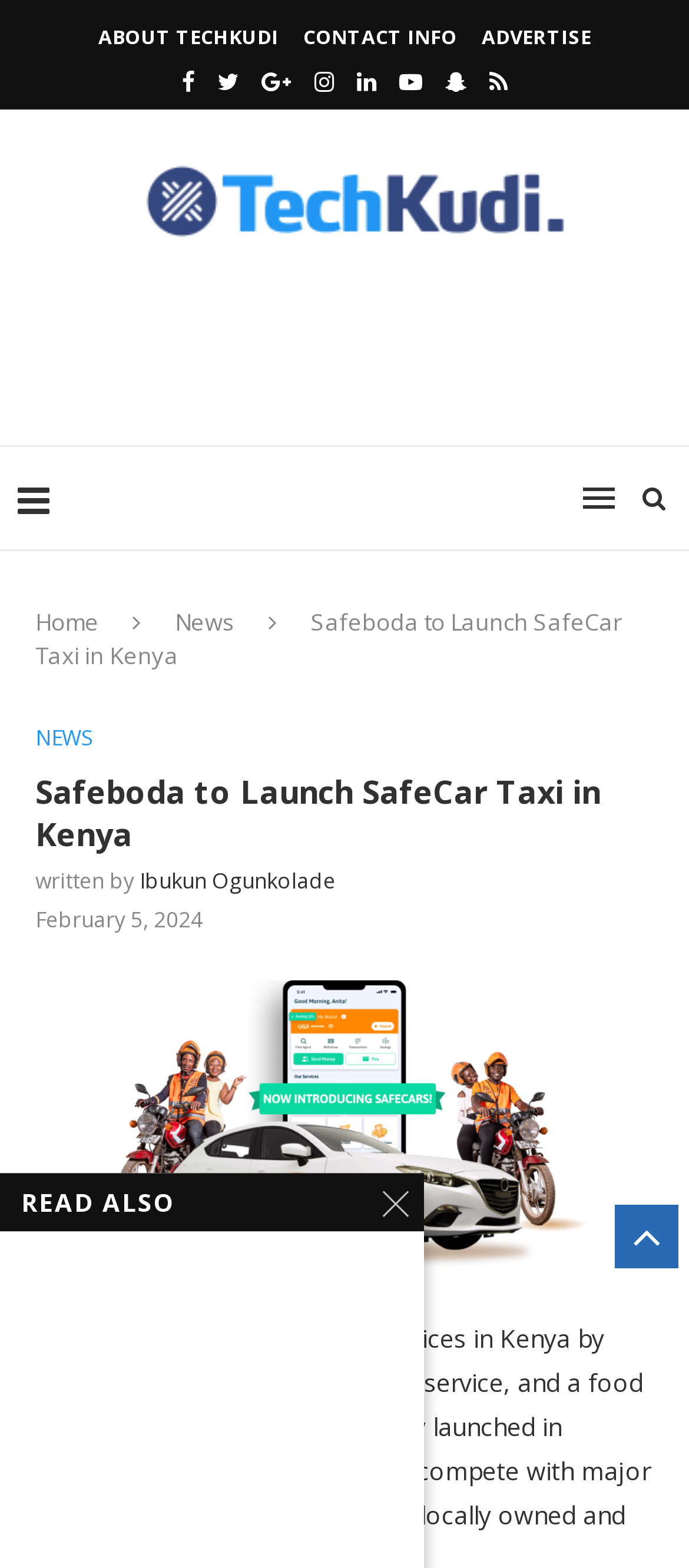Using the description "aria-label="Advertisement" name="aswift_1" title="Advertisement"", locate and provide the bounding box of the UI element.

[0.026, 0.189, 1.0, 0.245]